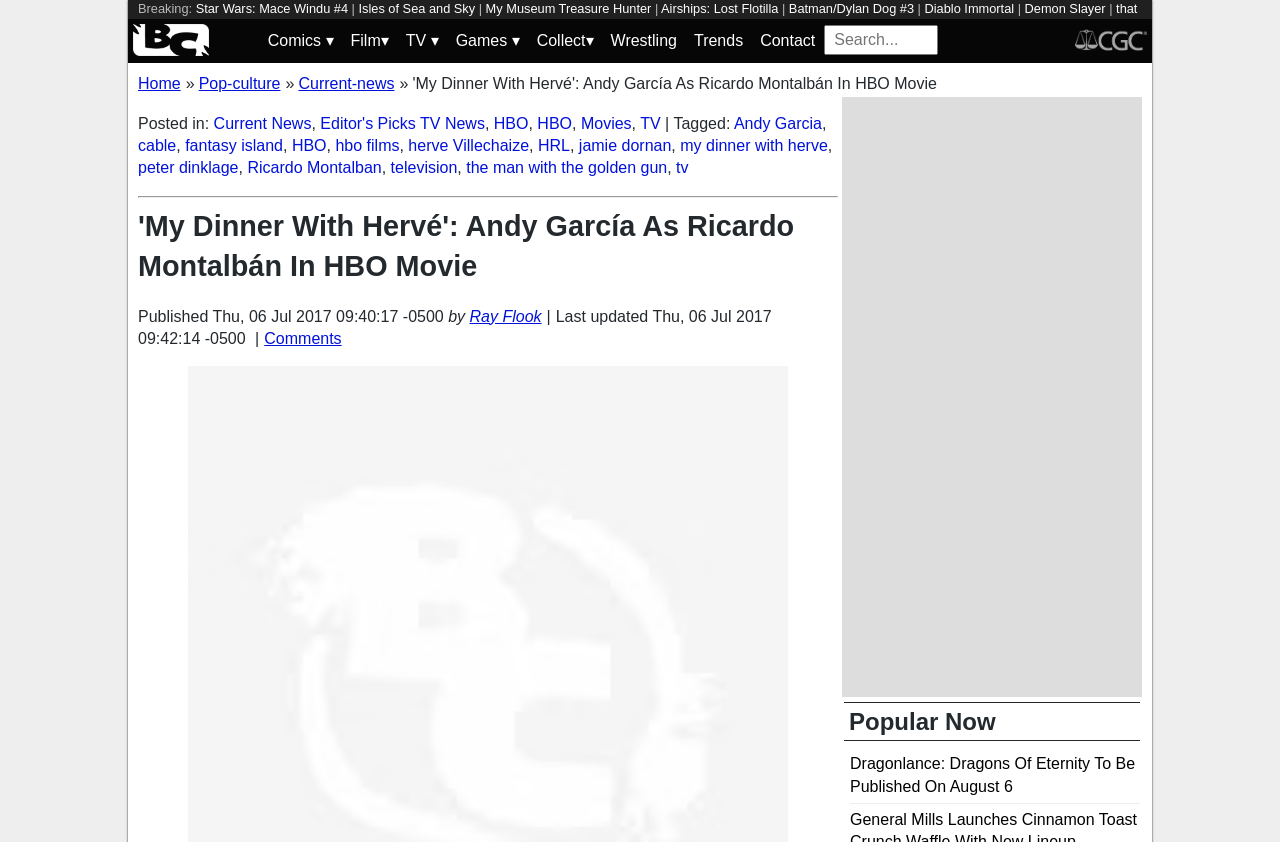What is the date of publication of the news article?
From the image, respond with a single word or phrase.

Thu, 06 Jul 2017